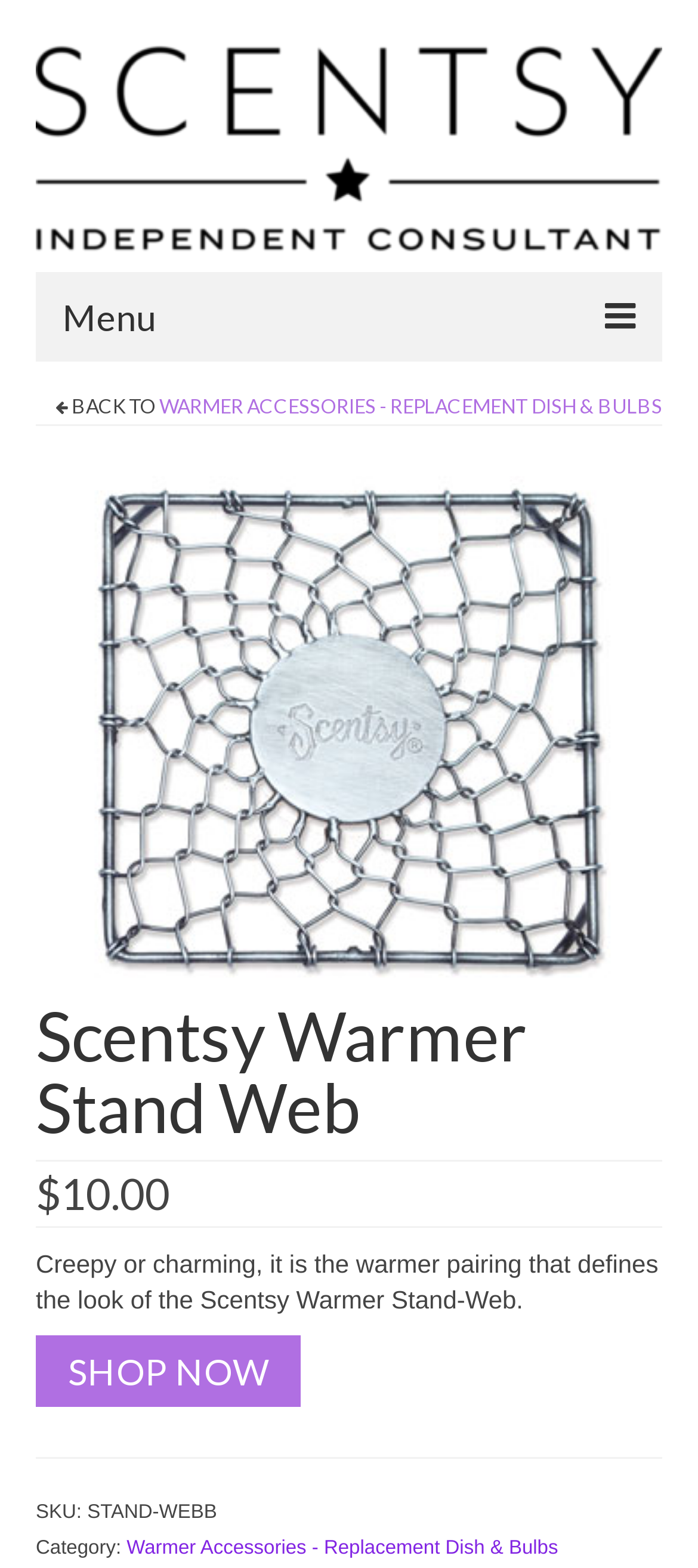What is the price of Scentsy Warmer Stand Web?
Please answer using one word or phrase, based on the screenshot.

$10.00